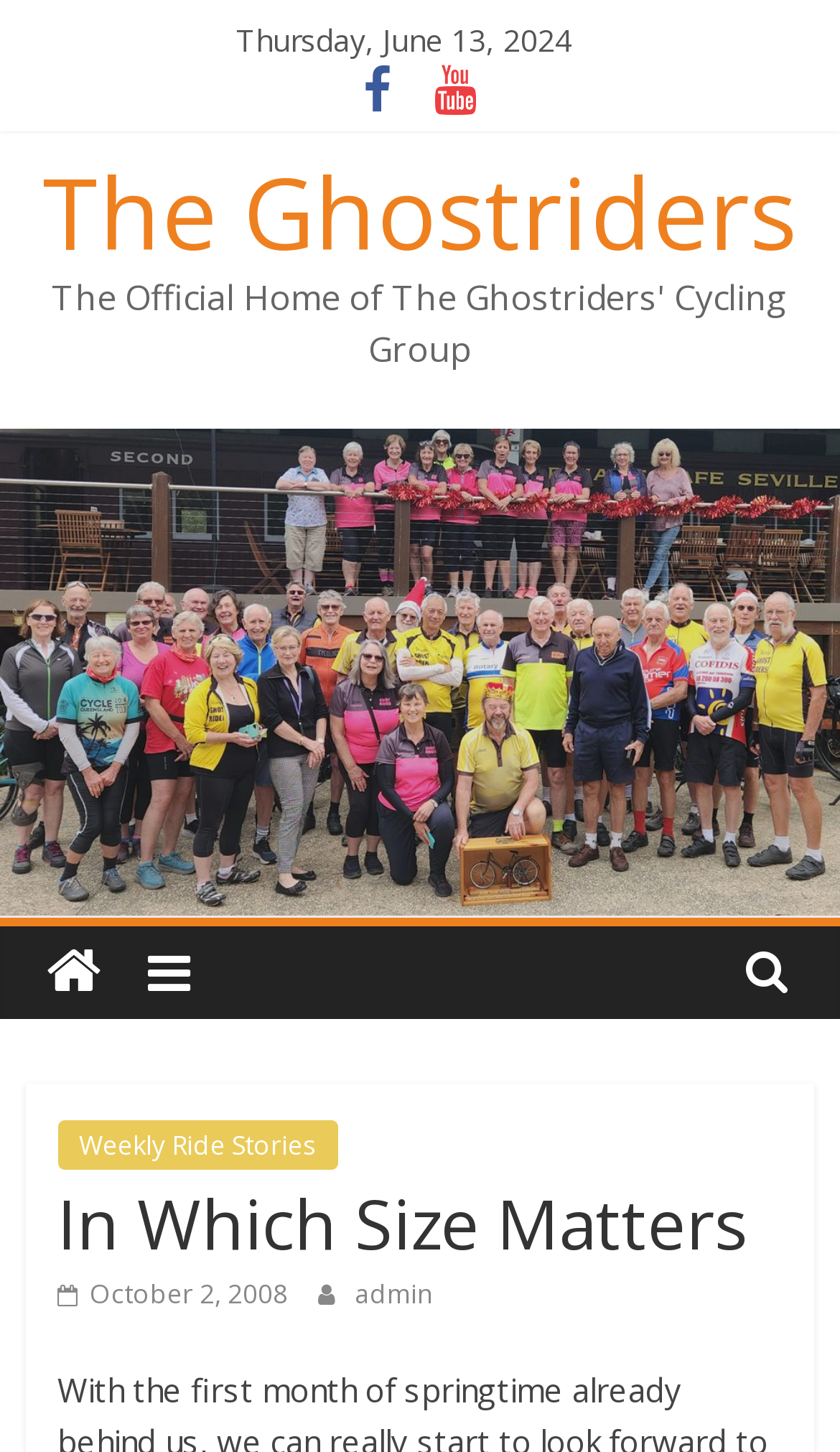What is the name of the blog or website?
Using the image, provide a detailed and thorough answer to the question.

The name of the blog or website is obtained from the heading element with the text 'The Ghostriders' which is prominently displayed on the webpage.